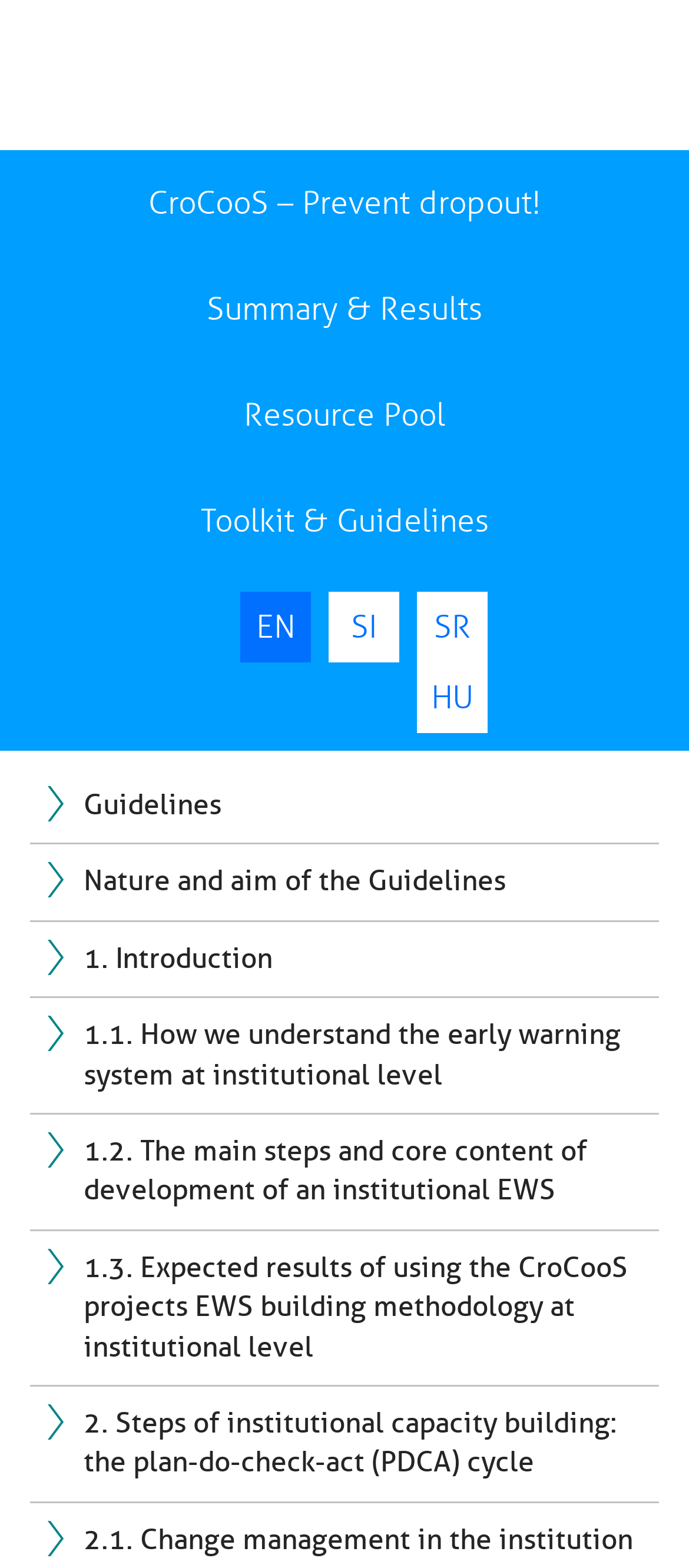Select the bounding box coordinates of the element I need to click to carry out the following instruction: "Access 1. Introduction".

[0.045, 0.588, 0.955, 0.637]